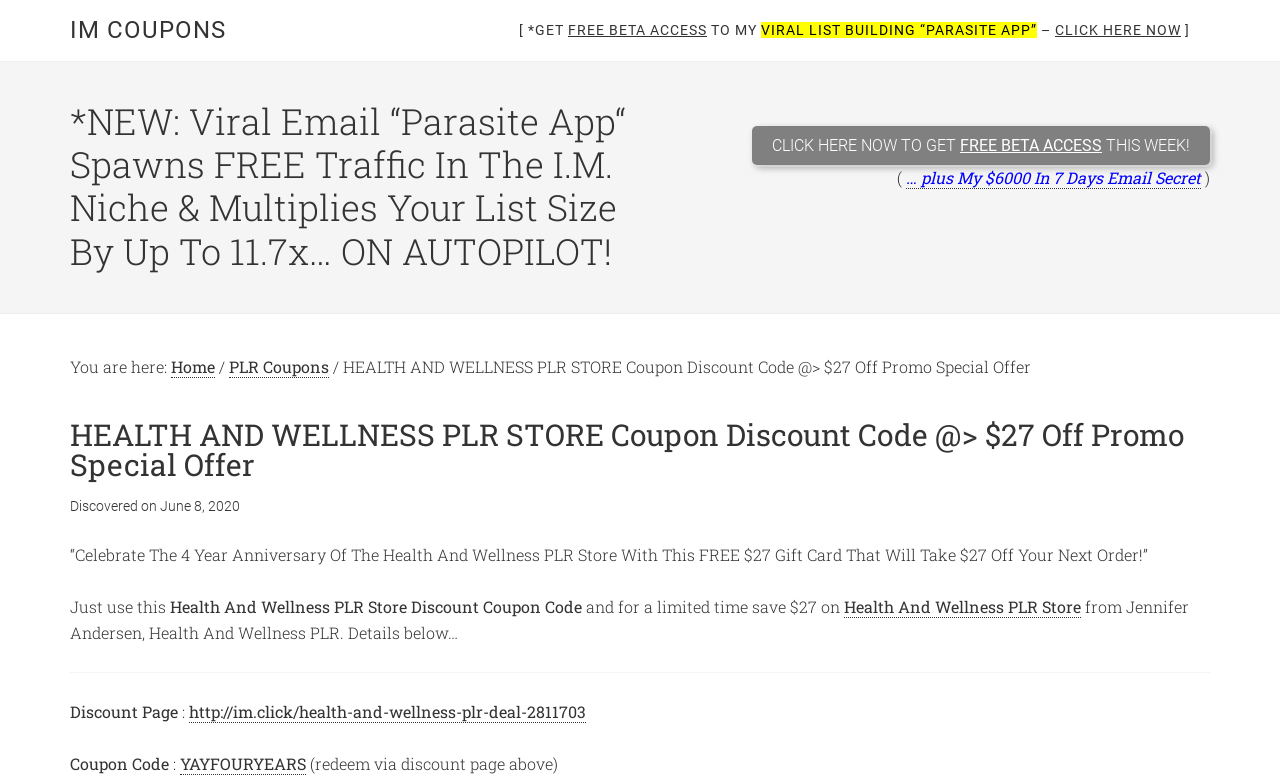Please determine the bounding box coordinates of the element's region to click in order to carry out the following instruction: "Visit the Health And Wellness PLR Store". The coordinates should be four float numbers between 0 and 1, i.e., [left, top, right, bottom].

[0.659, 0.765, 0.845, 0.794]